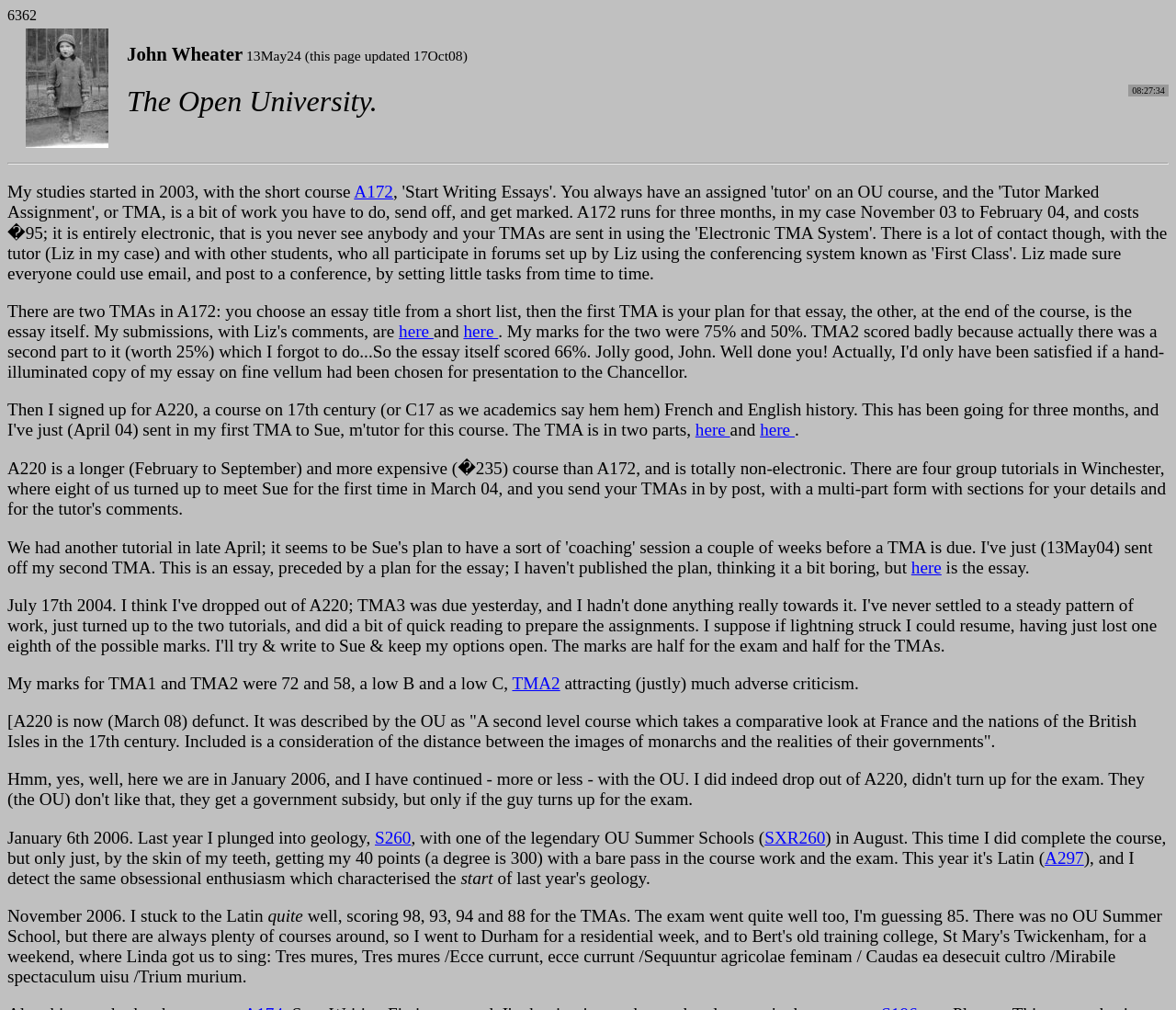What is the subject John Wheater studied in 2006?
Please provide a detailed and comprehensive answer to the question.

The answer can be found in the StaticText element 'January 6th 2006. Last year I plunged into geology,' which indicates that John Wheater started studying geology in 2006.